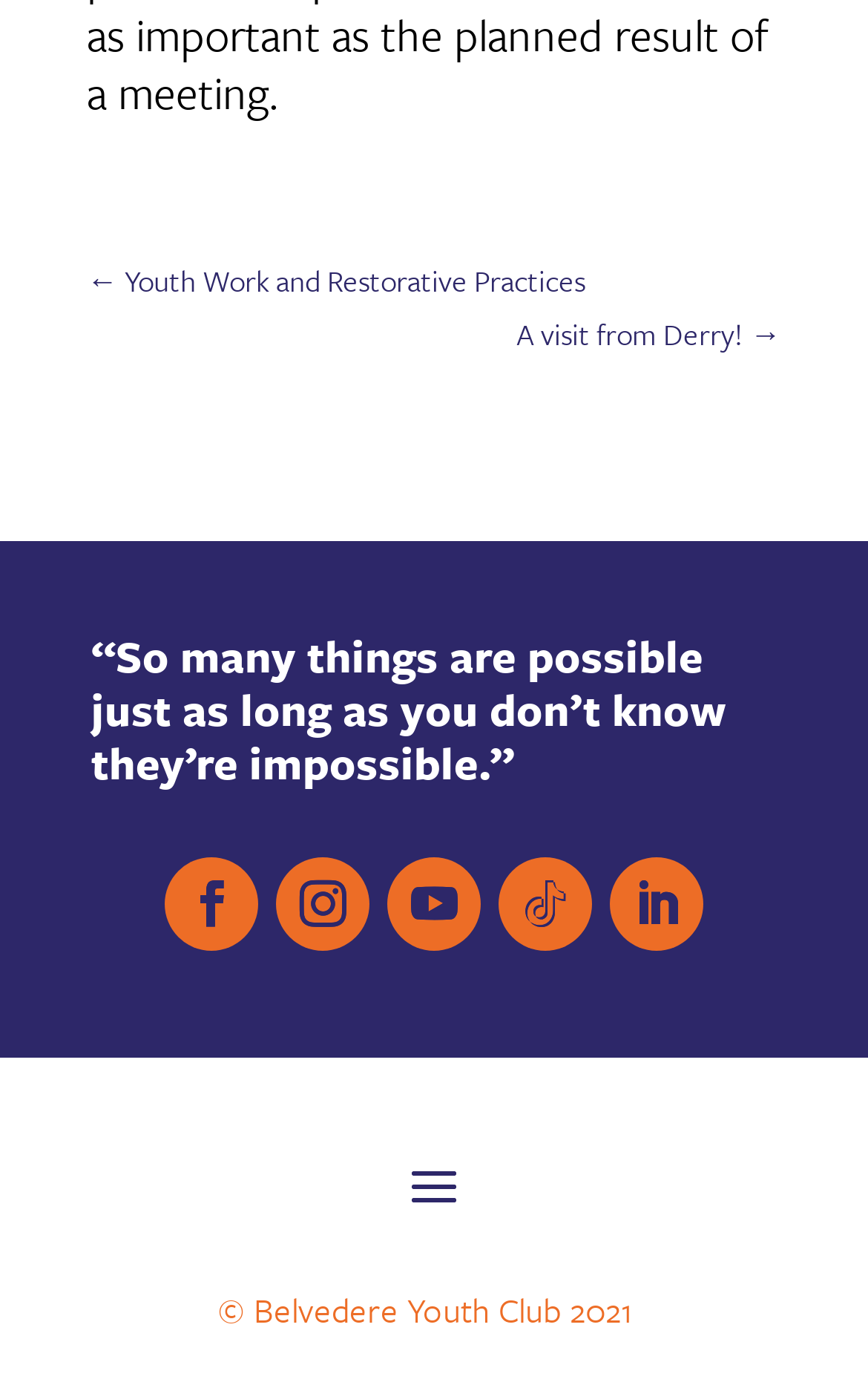Please provide the bounding box coordinate of the region that matches the element description: Follow. Coordinates should be in the format (top-left x, top-left y, bottom-right x, bottom-right y) and all values should be between 0 and 1.

[0.703, 0.619, 0.81, 0.686]